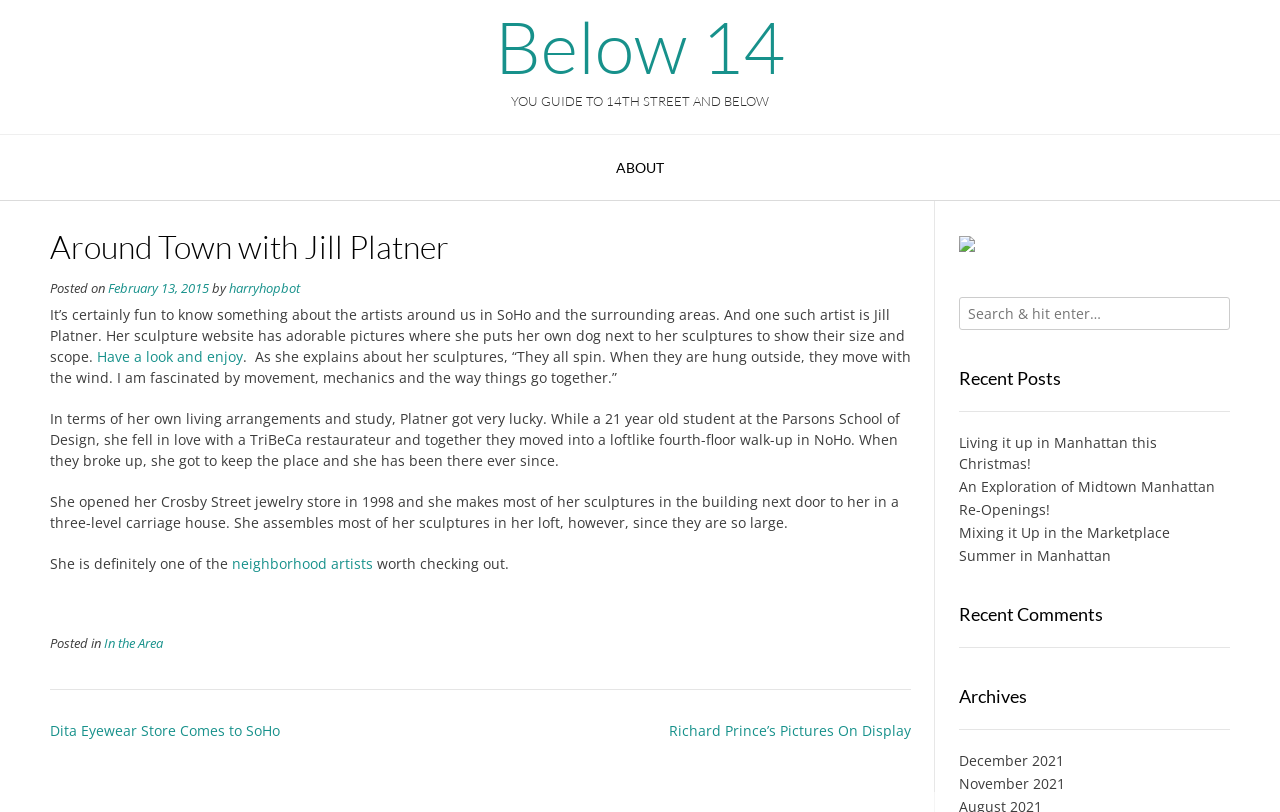Determine the bounding box for the UI element described here: "Re-Openings!".

[0.749, 0.615, 0.82, 0.639]